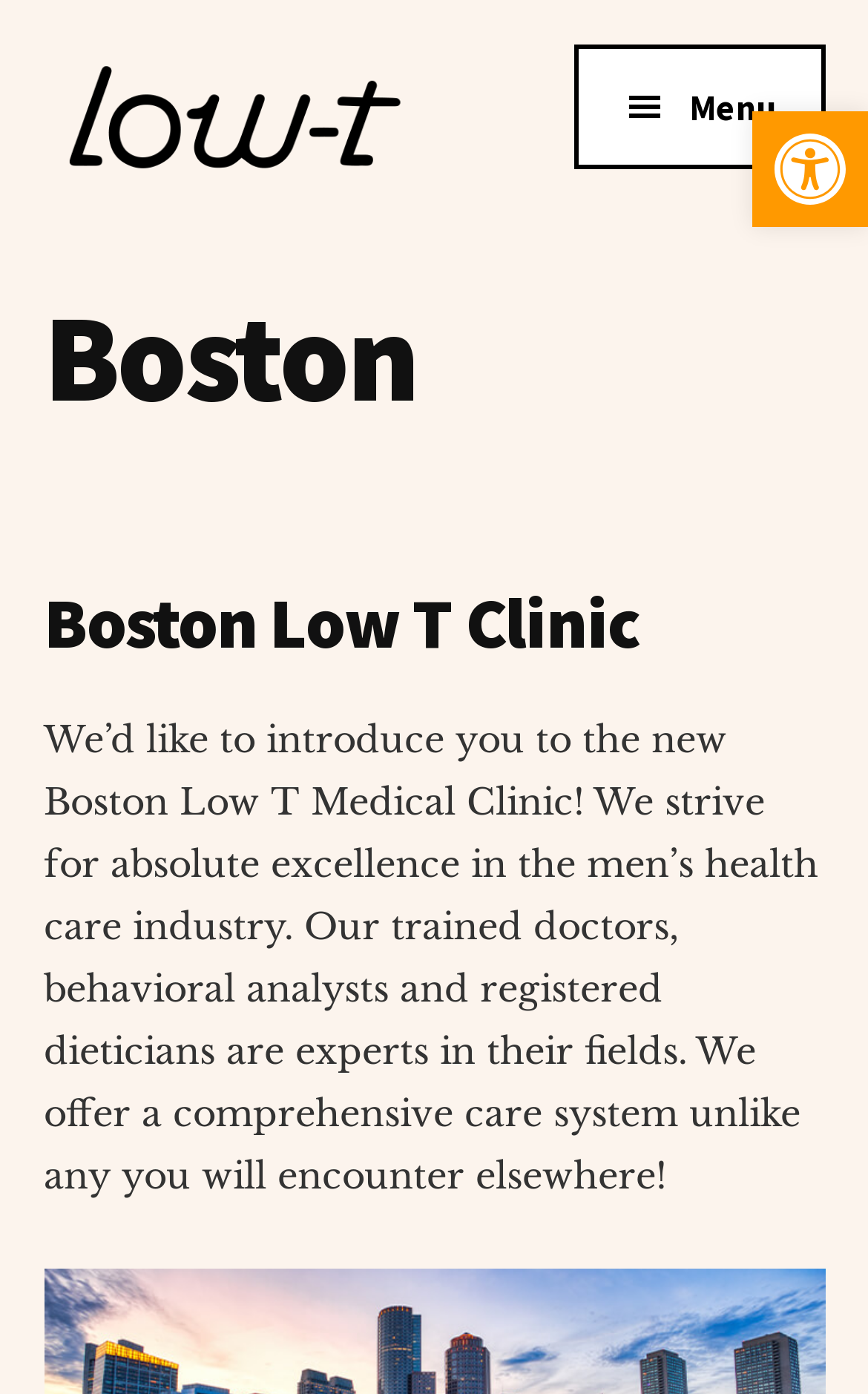Answer the question using only one word or a concise phrase: What is the comprehensive care system about?

Unlike any other